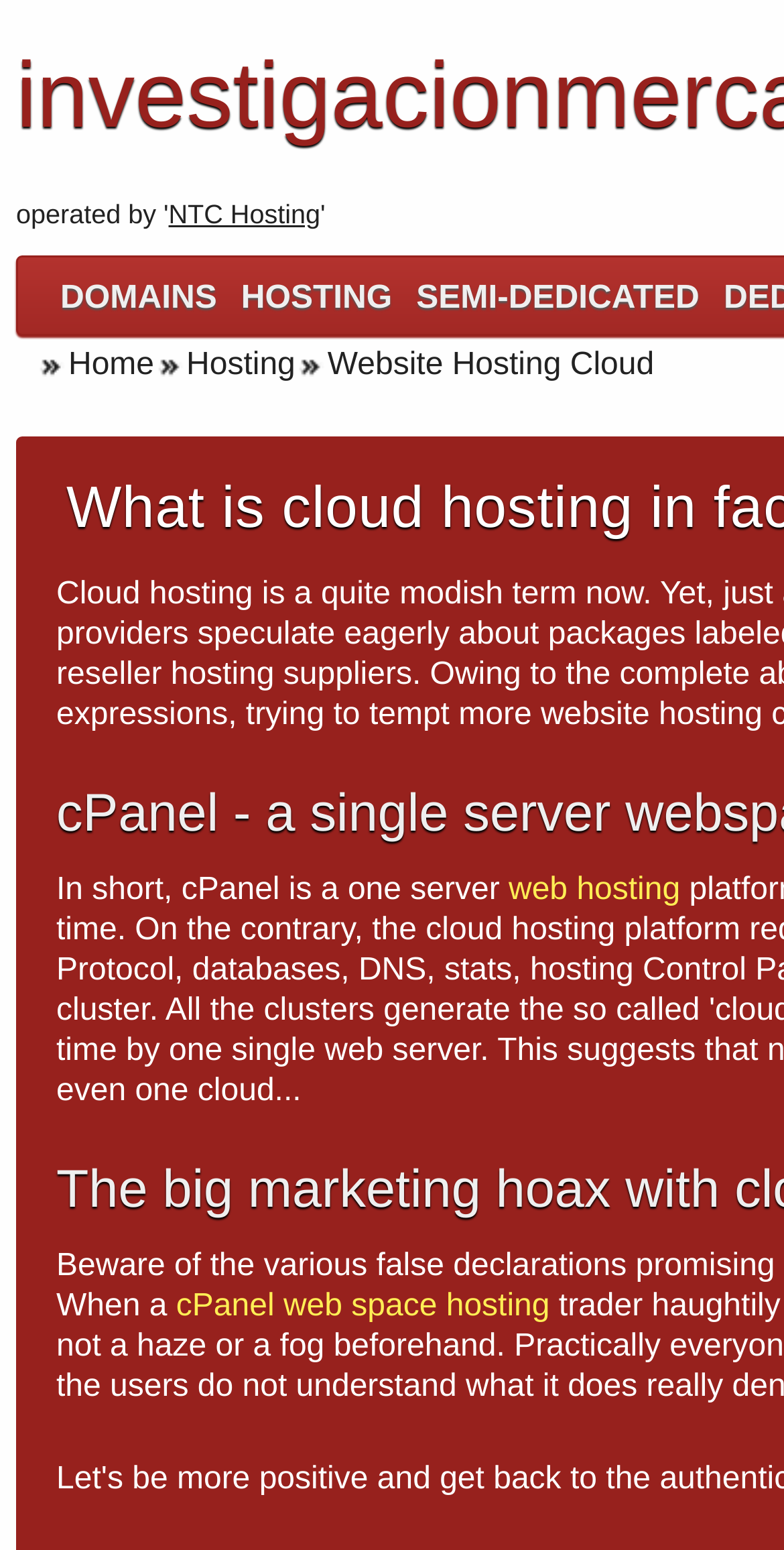Locate the headline of the webpage and generate its content.

What is cloud hosting in fact